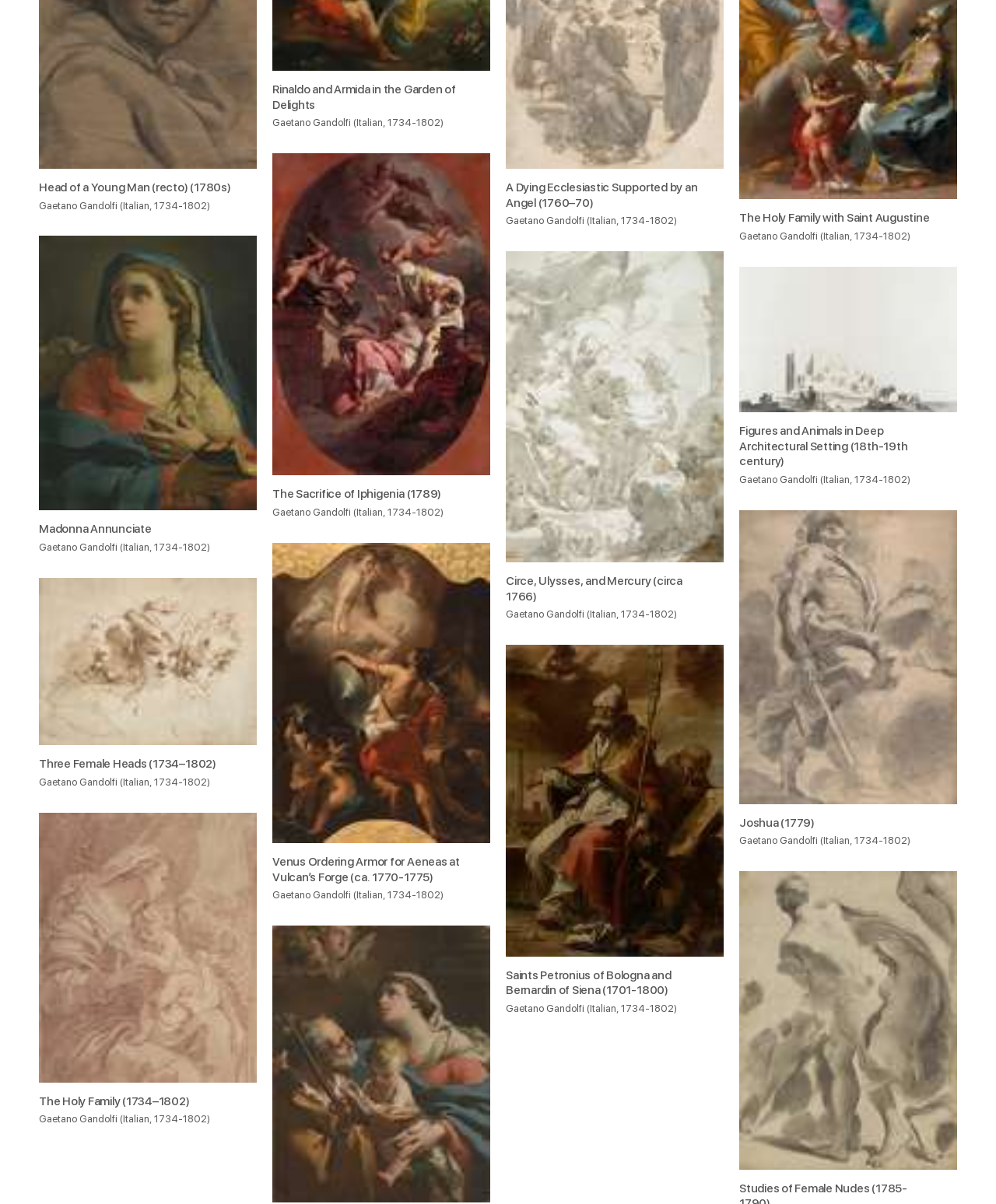Please indicate the bounding box coordinates of the element's region to be clicked to achieve the instruction: "Discover Madonna Annunciate artwork". Provide the coordinates as four float numbers between 0 and 1, i.e., [left, top, right, bottom].

[0.039, 0.196, 0.258, 0.424]